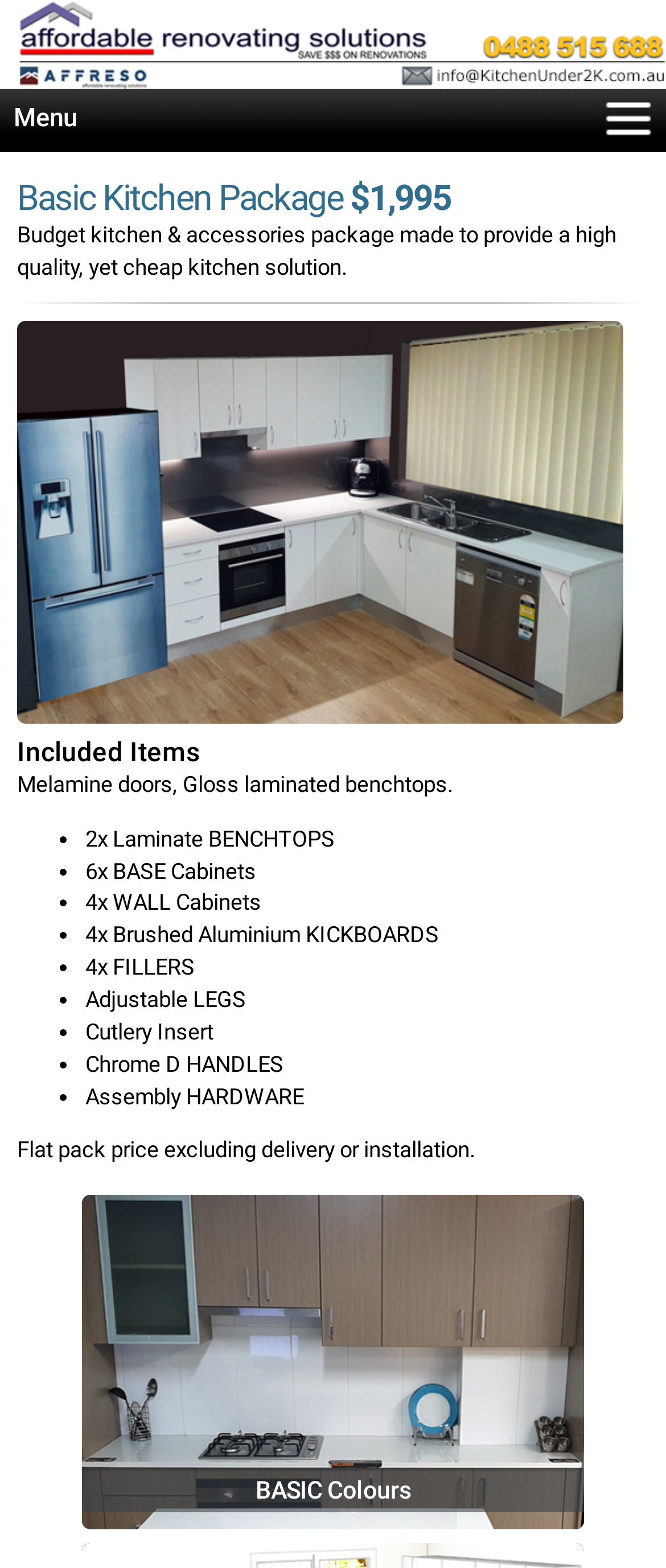Highlight the bounding box coordinates of the element that should be clicked to carry out the following instruction: "Click on the 'BASIC Colours' link". The coordinates must be given as four float numbers ranging from 0 to 1, i.e., [left, top, right, bottom].

[0.123, 0.936, 0.877, 0.964]